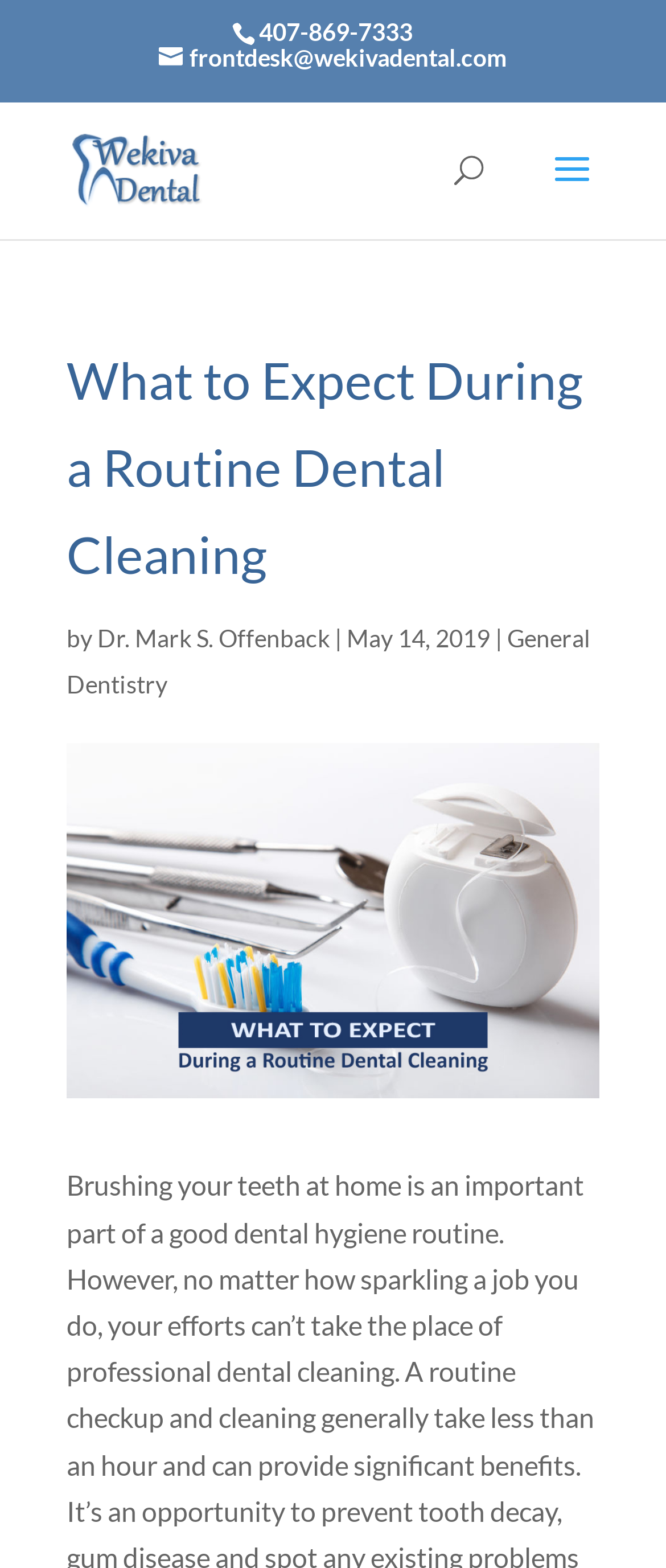Identify the bounding box of the HTML element described as: "name="s" placeholder="Search …" title="Search for:"".

[0.463, 0.065, 0.823, 0.067]